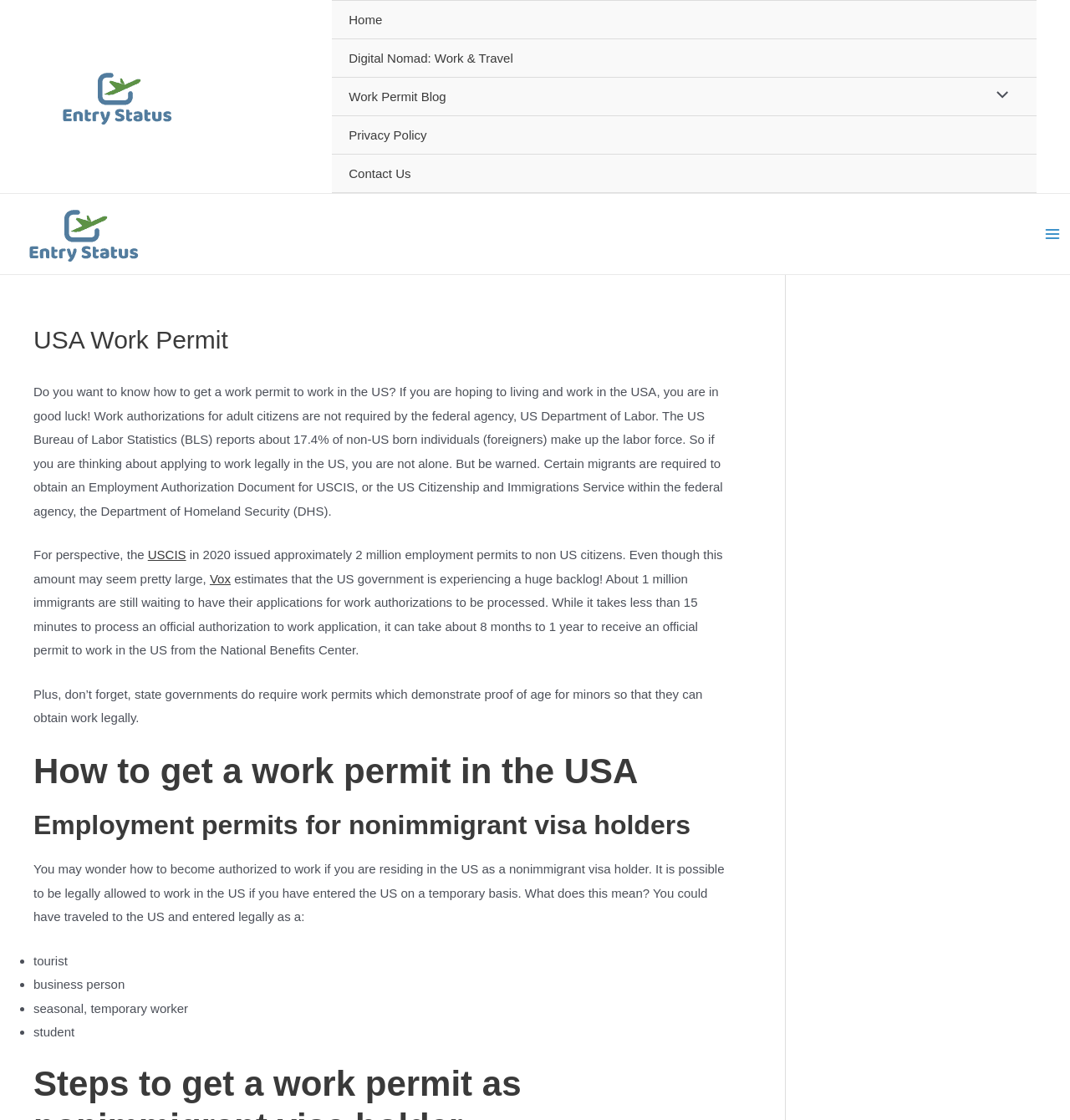What type of visa holders can work in the US?
Carefully examine the image and provide a detailed answer to the question.

According to the article, nonimmigrant visa holders, such as tourists, business persons, seasonal temporary workers, and students, can work in the US under certain conditions.